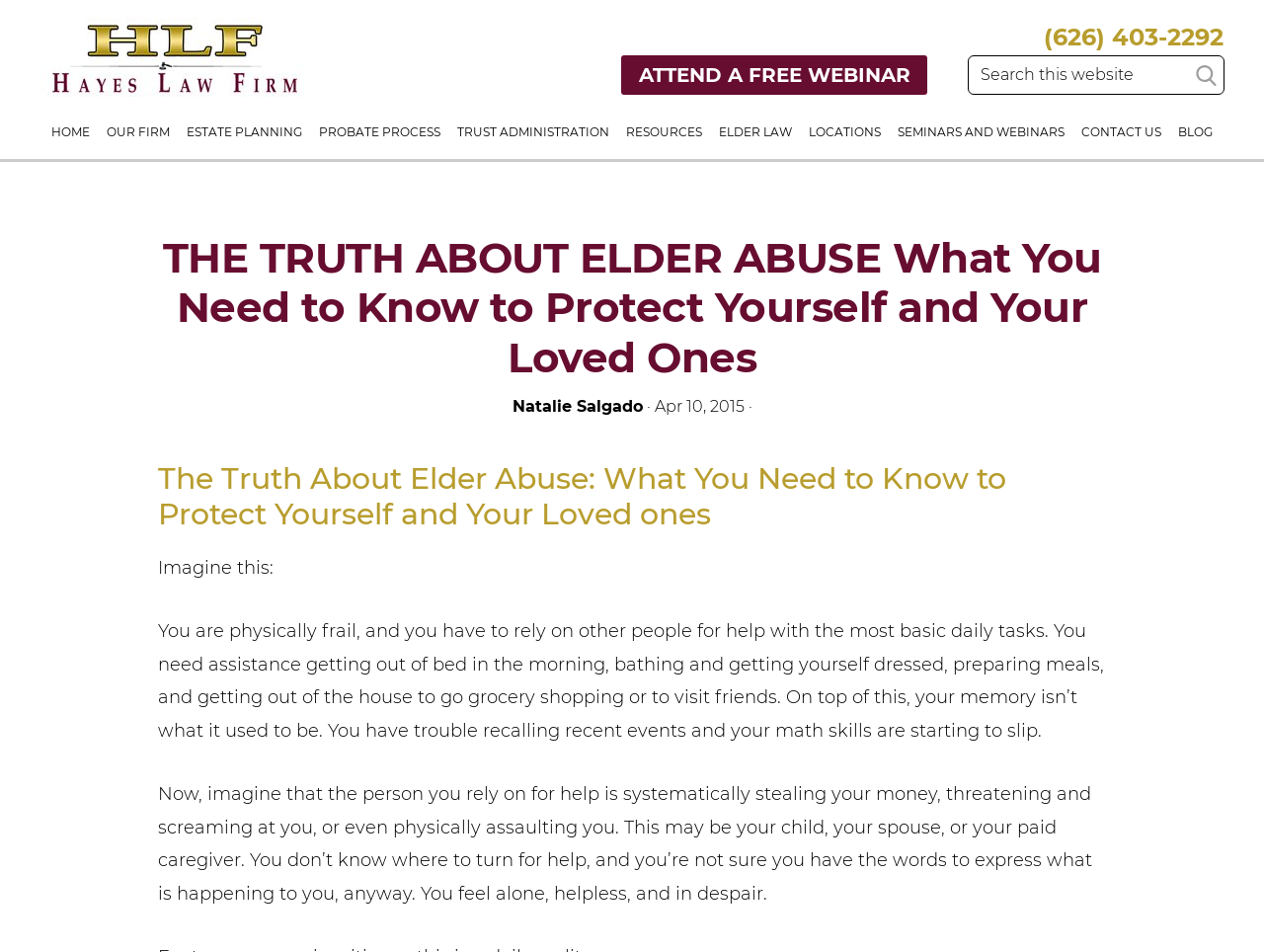Specify the bounding box coordinates of the region I need to click to perform the following instruction: "Search this website". The coordinates must be four float numbers in the range of 0 to 1, i.e., [left, top, right, bottom].

[0.766, 0.058, 0.969, 0.1]